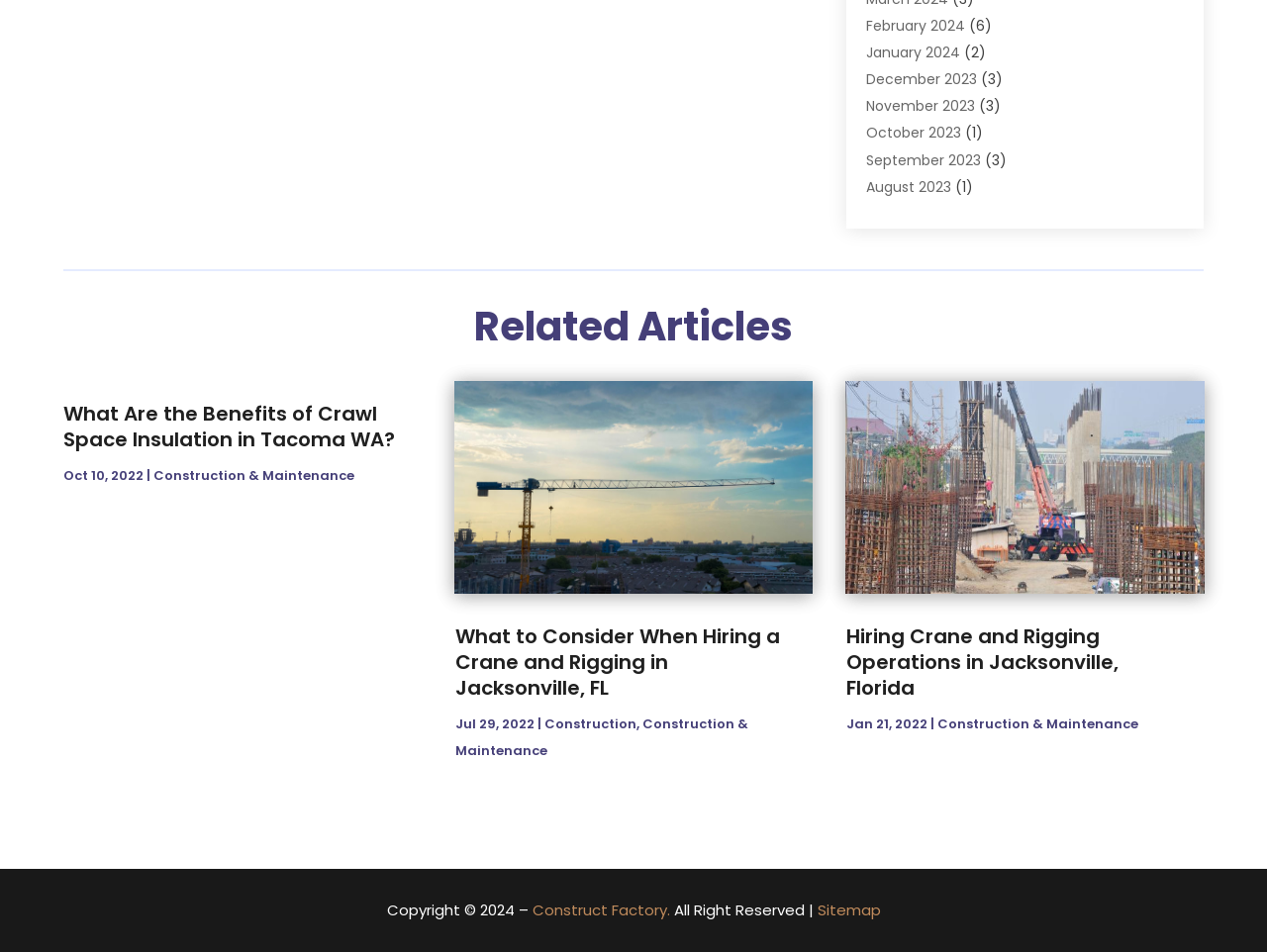Give a one-word or one-phrase response to the question:
Are there any links related to flooring on this webpage?

Yes